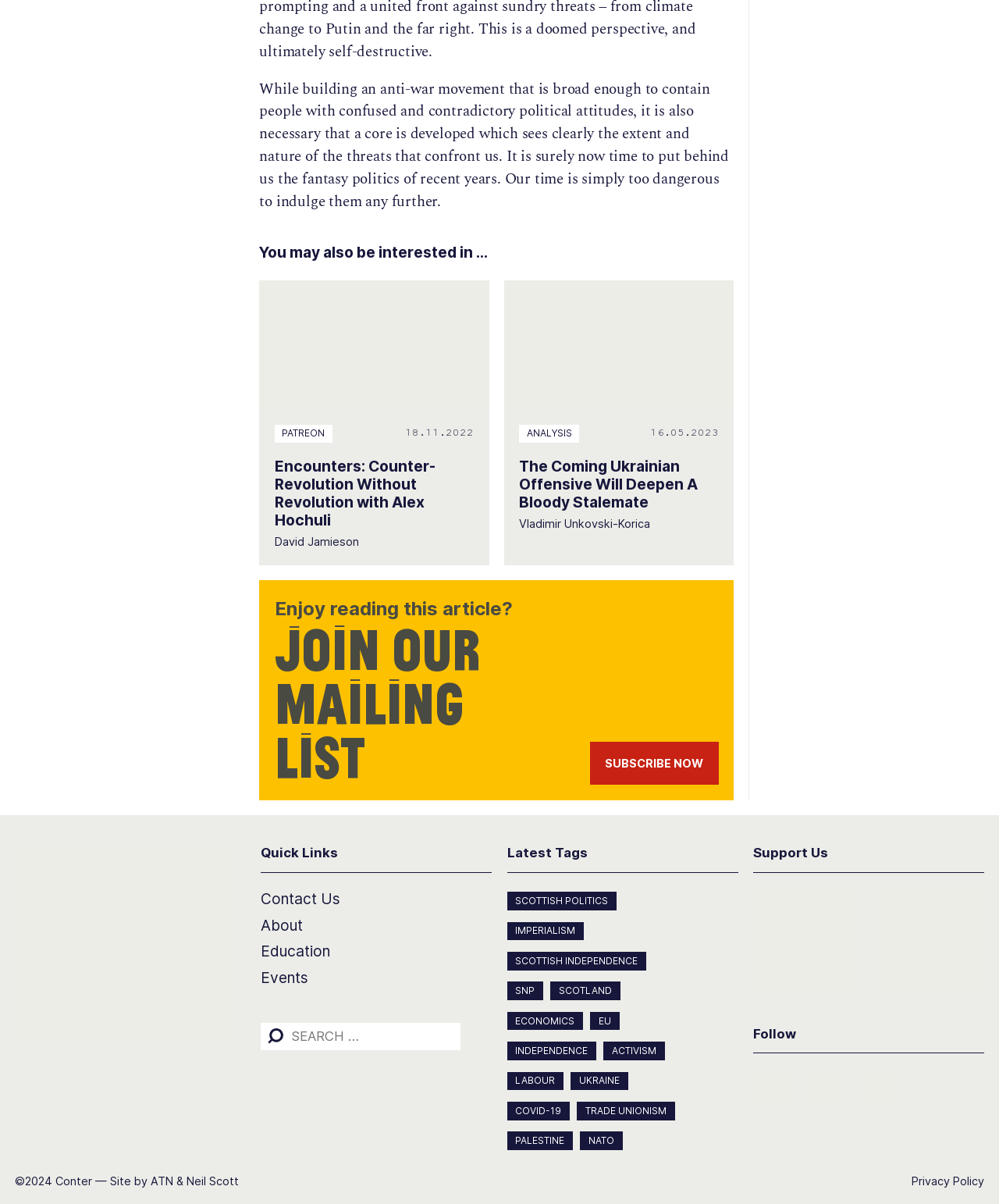Identify the bounding box for the given UI element using the description provided. Coordinates should be in the format (top-left x, top-left y, bottom-right x, bottom-right y) and must be between 0 and 1. Here is the description: About SORO

None